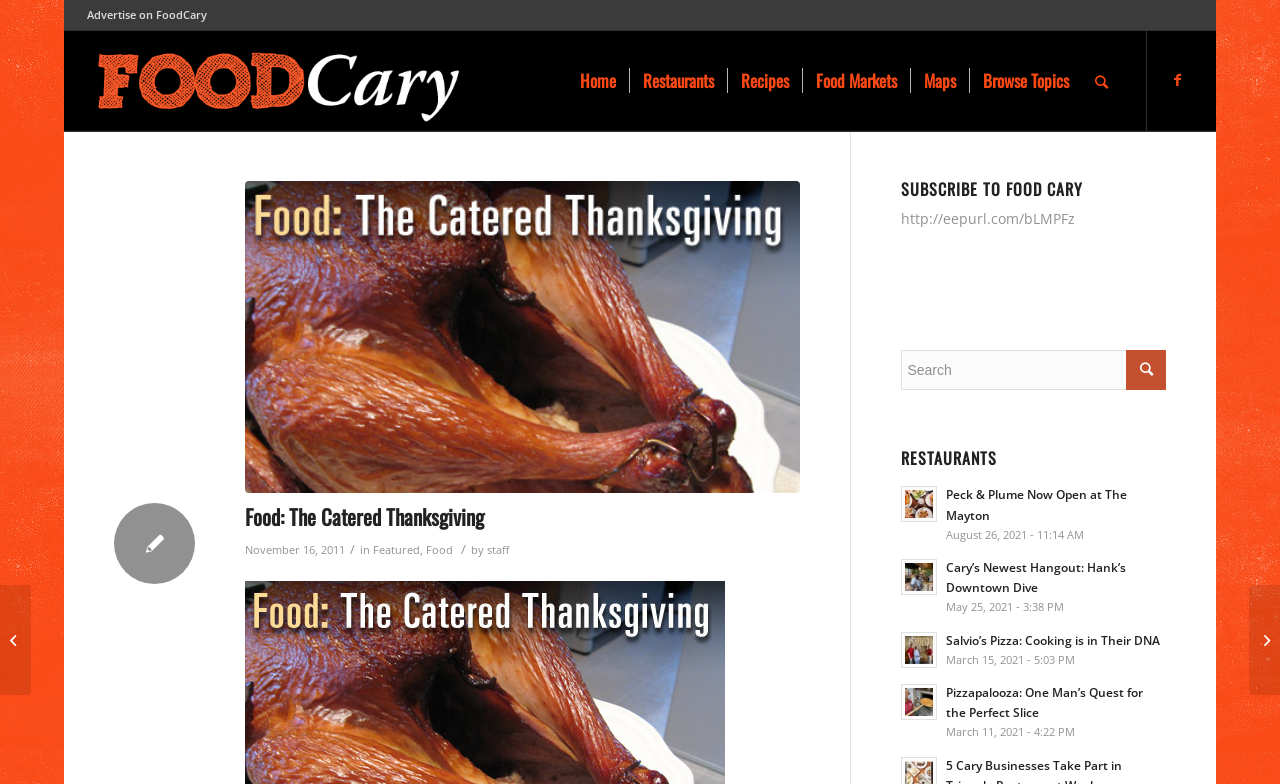What is the name of the website?
Based on the content of the image, thoroughly explain and answer the question.

The name of the website can be found in the top-left corner of the webpage, where it says 'Food Cary' in a logo format, which is also a link.